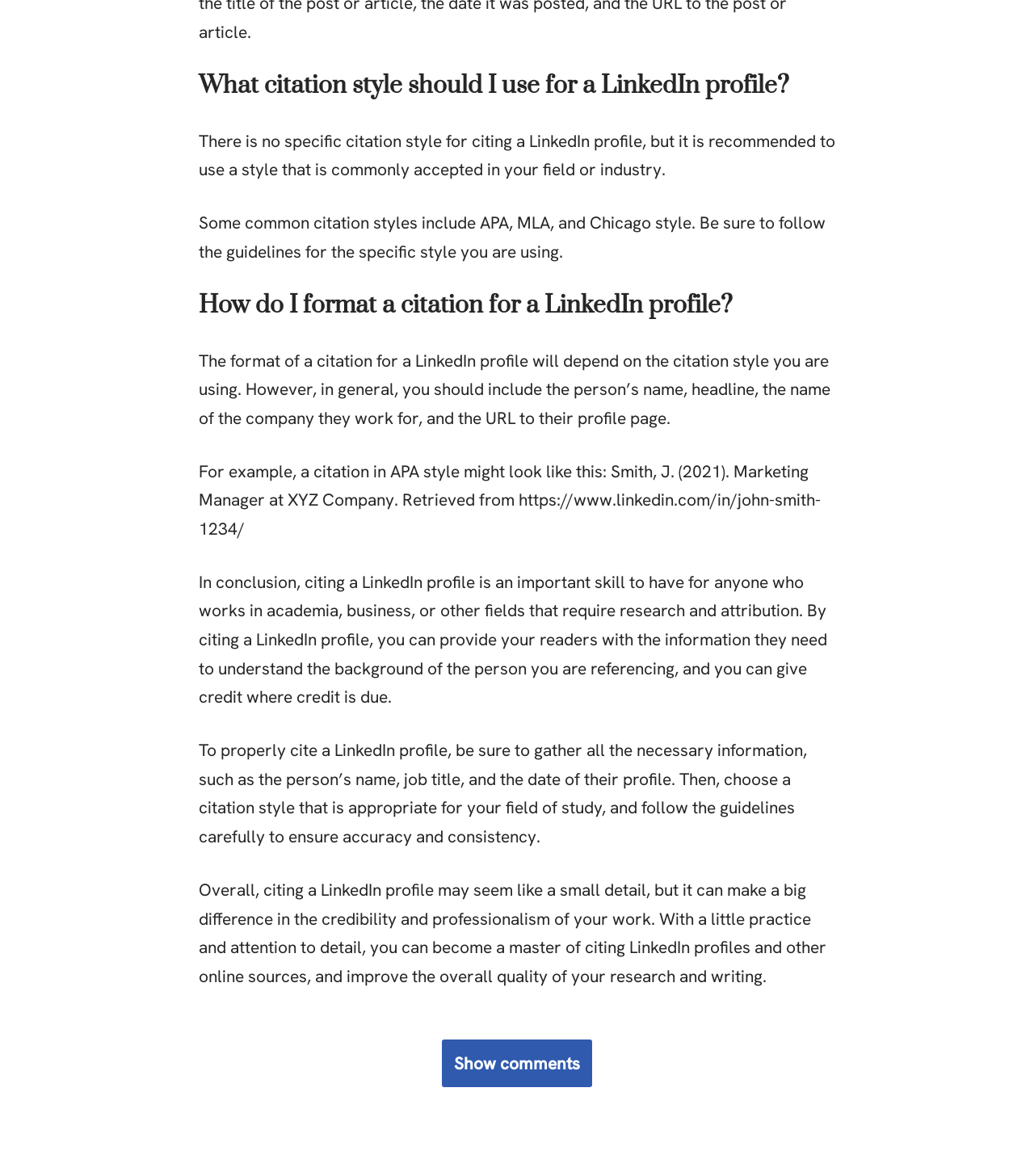Find the bounding box of the UI element described as follows: "Show comments".

[0.427, 0.884, 0.573, 0.925]